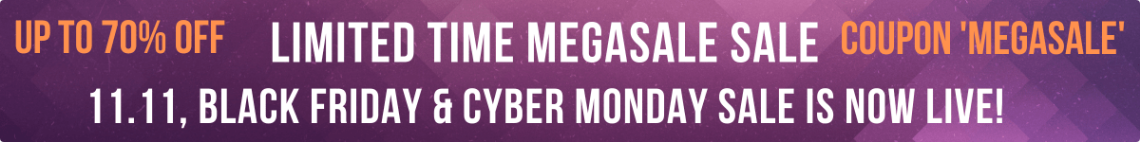When are the sales currently live?
Carefully analyze the image and provide a thorough answer to the question.

The banner announces that the Black Friday and Cyber Monday sales are currently live, which implies that the sales are happening during these specific days or periods.